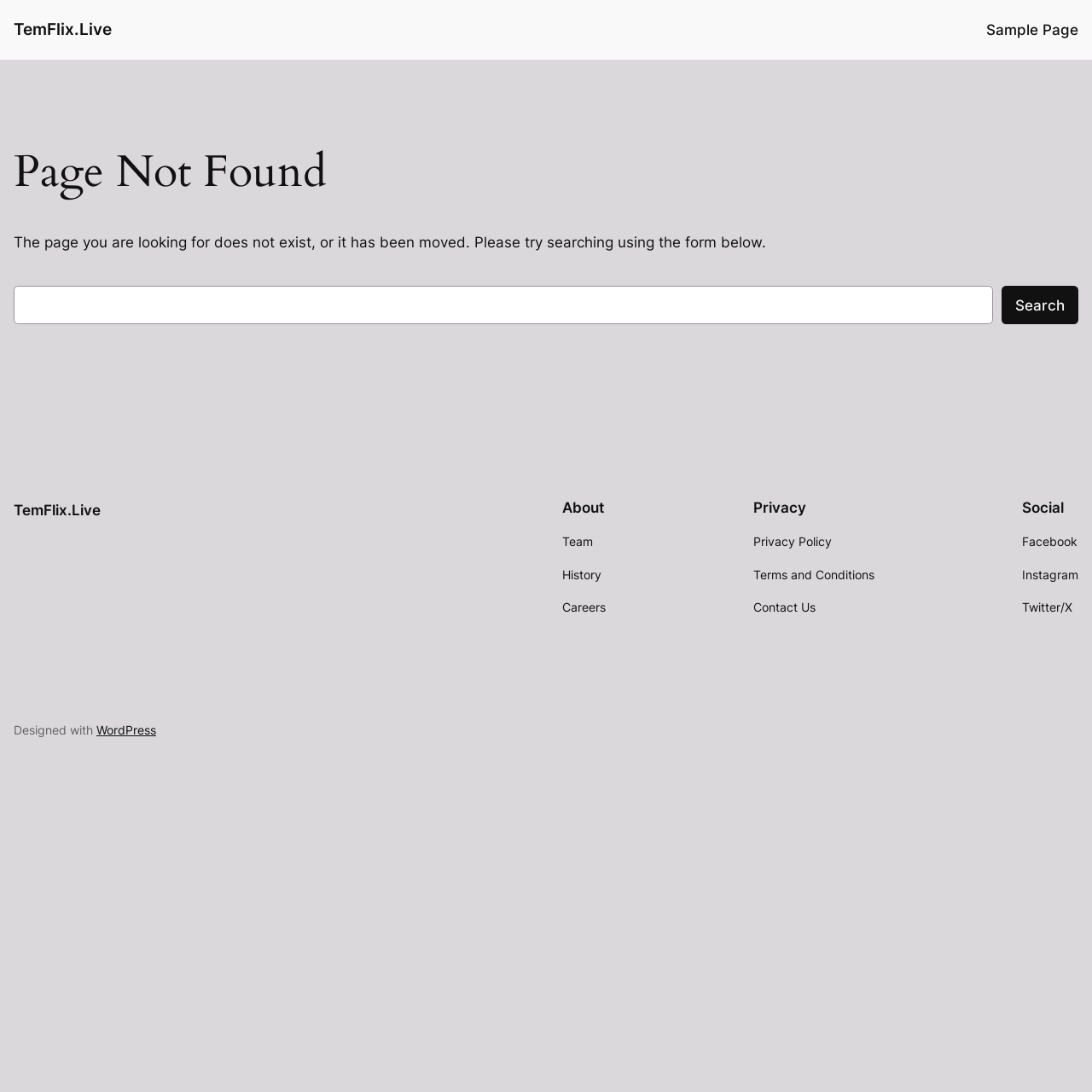Using the element description: "Team", determine the bounding box coordinates for the specified UI element. The coordinates should be four float numbers between 0 and 1, [left, top, right, bottom].

[0.515, 0.488, 0.543, 0.505]